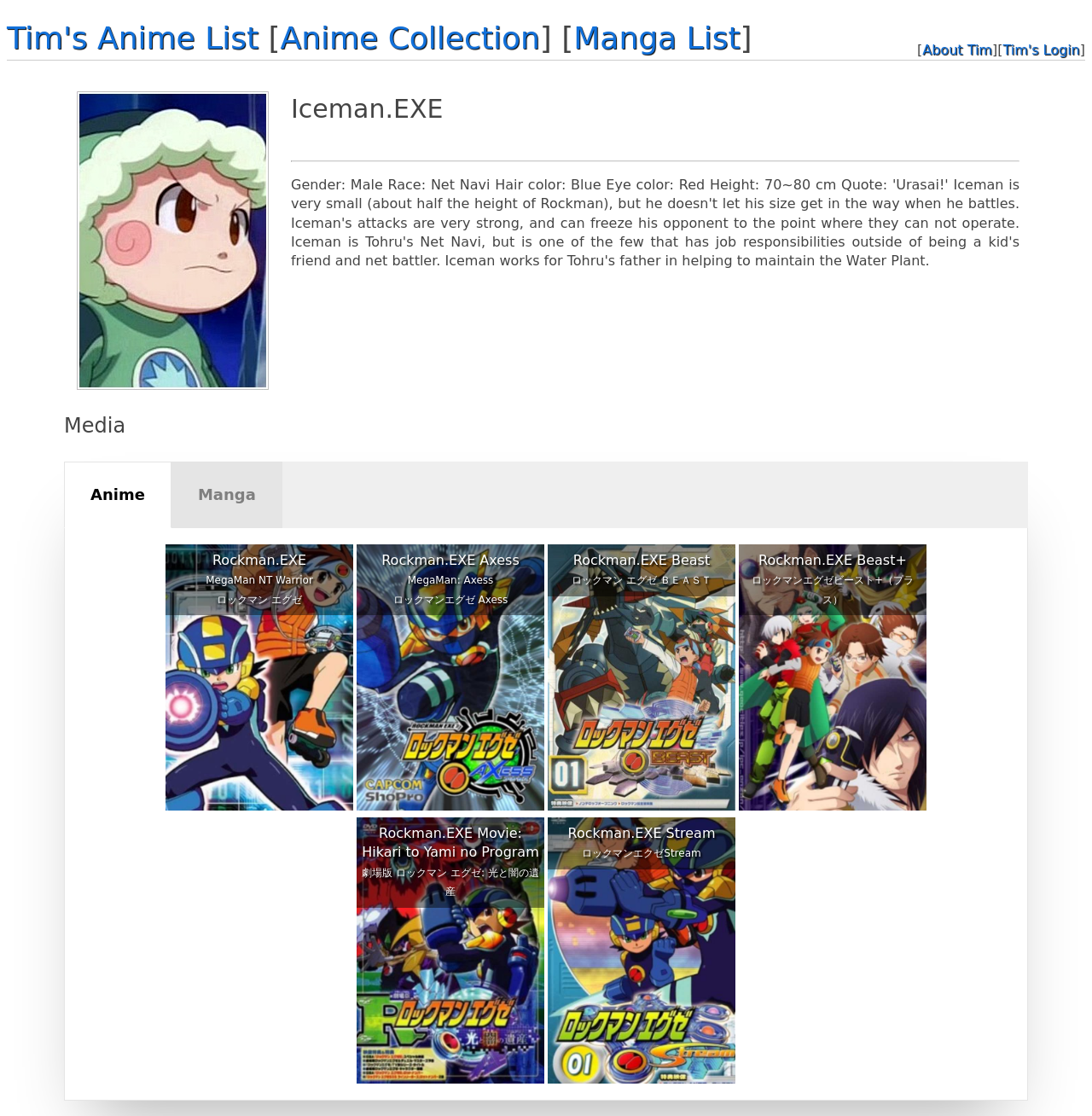Please predict the bounding box coordinates (top-left x, top-left y, bottom-right x, bottom-right y) for the UI element in the screenshot that fits the description: JOURNAL

None